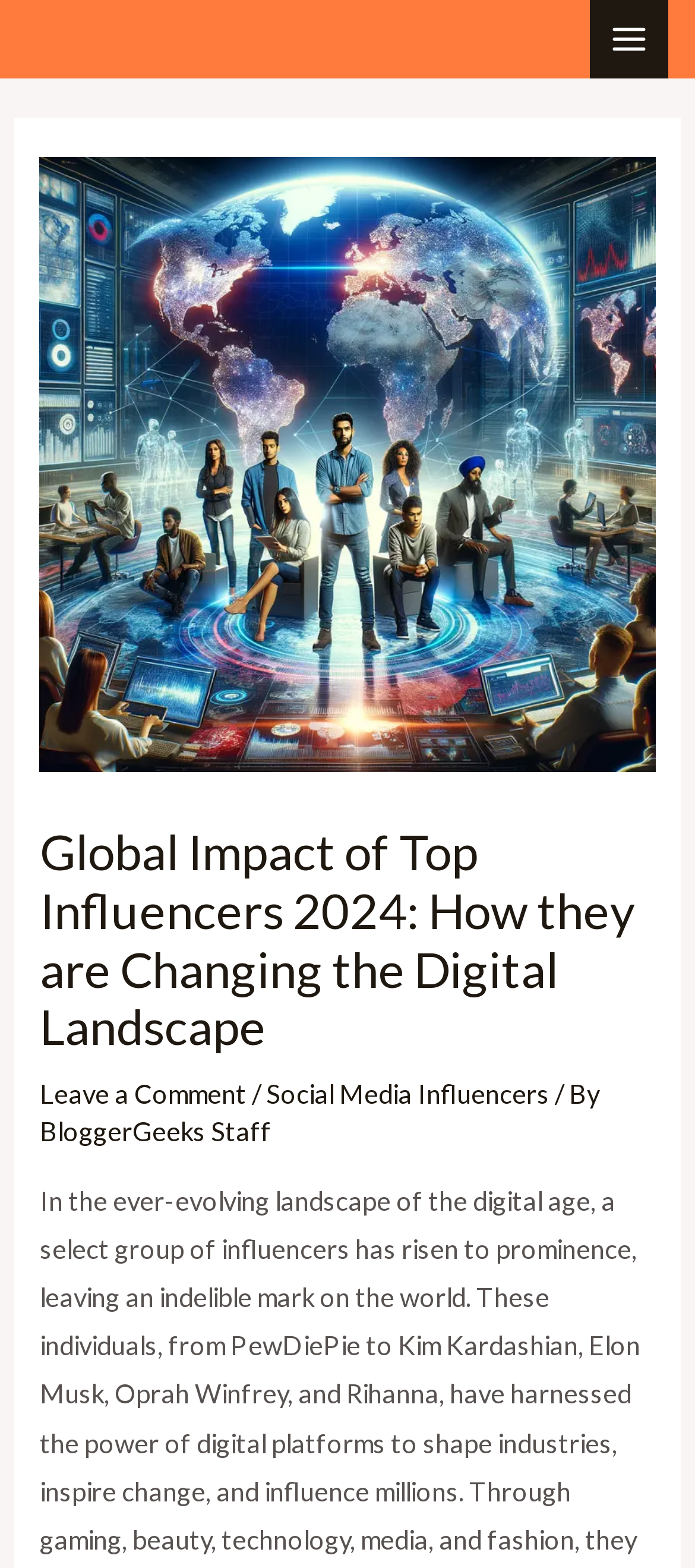What is the principal heading displayed on the webpage?

Global Impact of Top Influencers 2024: How they are Changing the Digital Landscape